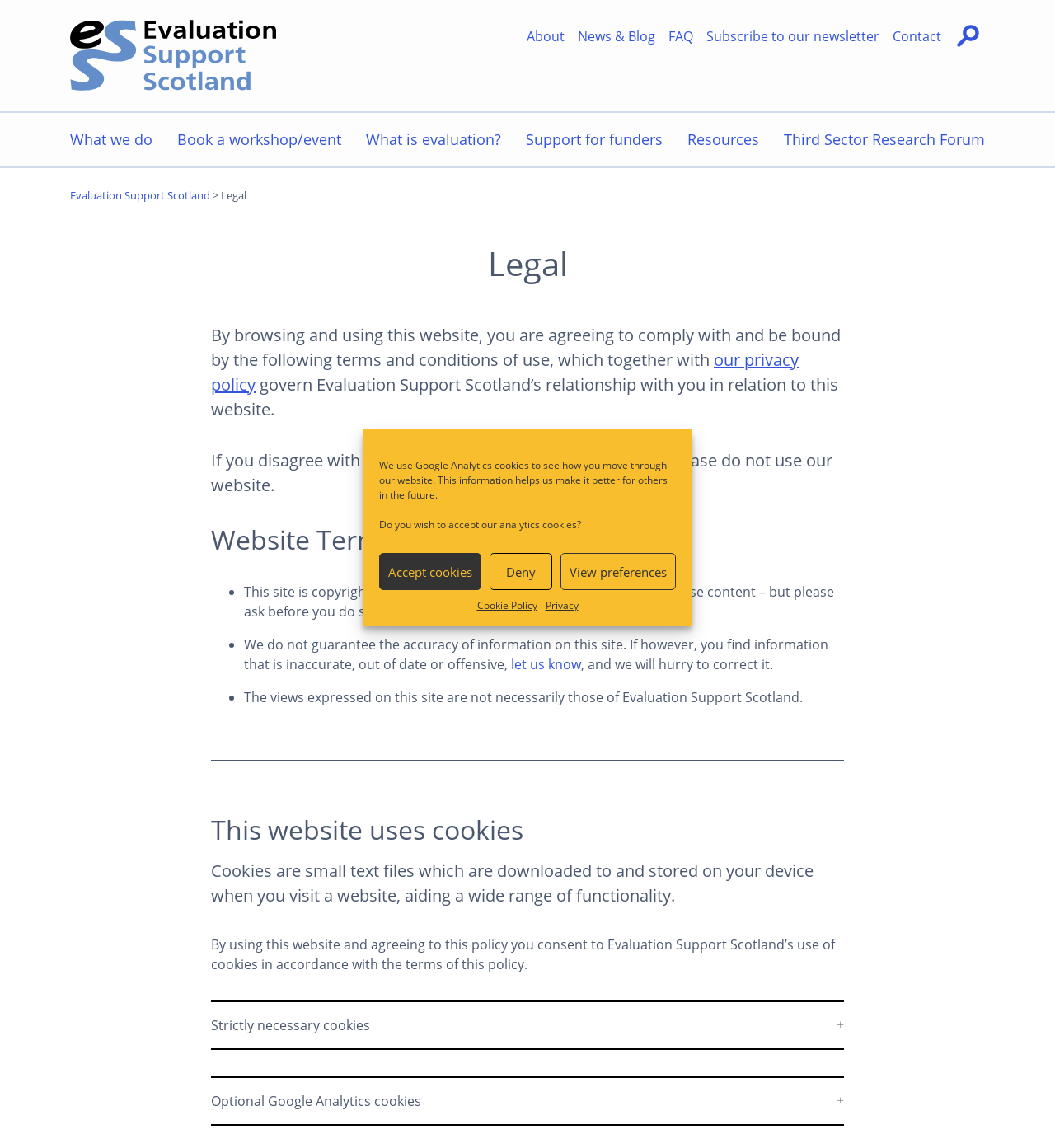Specify the bounding box coordinates (top-left x, top-left y, bottom-right x, bottom-right y) of the UI element in the screenshot that matches this description: Optional Google Analytics cookies

[0.2, 0.939, 0.8, 0.979]